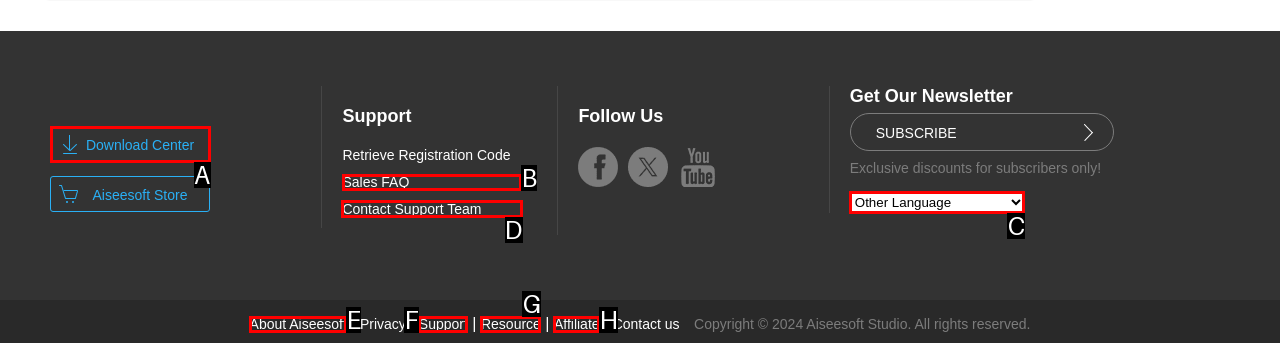Determine the right option to click to perform this task: Contact the support team
Answer with the correct letter from the given choices directly.

D